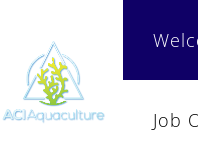Generate a detailed explanation of the scene depicted in the image.

The image features the logo of ACI Aquaculture, a company dedicated to the wholesale aquaculture industry. The logo prominently displays a stylized coral design in vibrant yellow and blue colors, symbolizing the company's focus on marine life, particularly coral and aquatic creatures. The text "ACI Aquaculture" is elegantly incorporated into the design, emphasizing the brand's identity. This logo is positioned next to a "Welcome" message and a "Job Opportunities" link, indicating an engaging online platform aimed at potential customers and job seekers interested in the aquaculture field. The overall design reflects the company's commitment to marine sustainability and quality service.